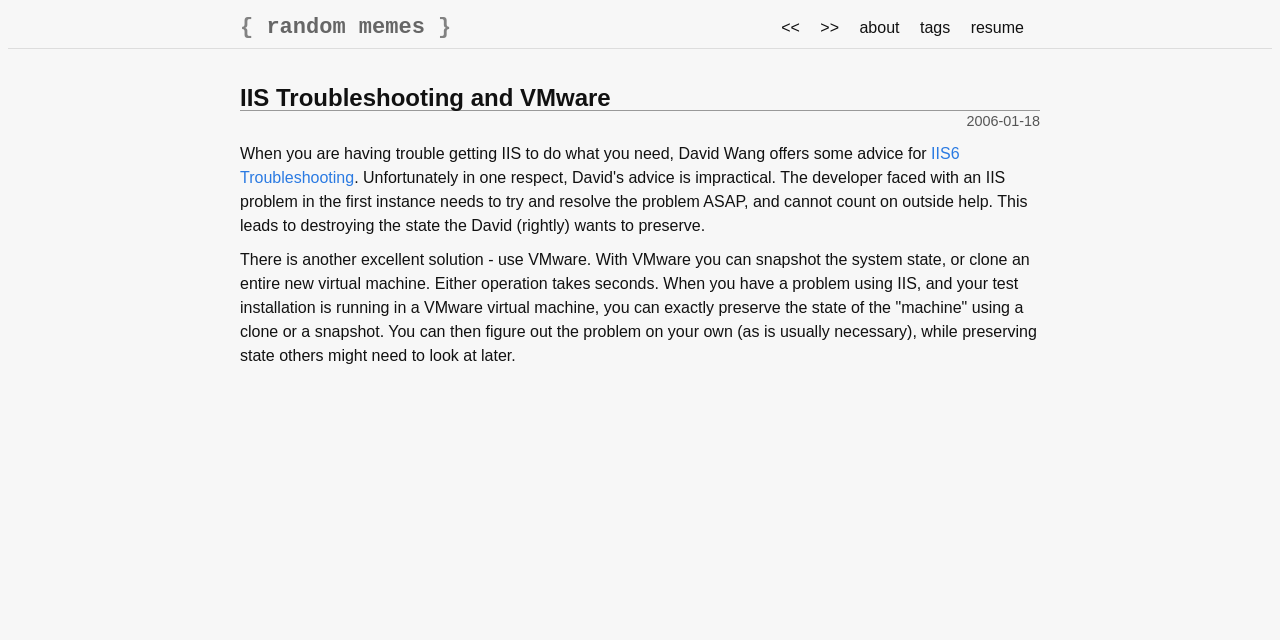What is the topic of the article?
Answer the question with a single word or phrase by looking at the picture.

IIS Troubleshooting and VMware